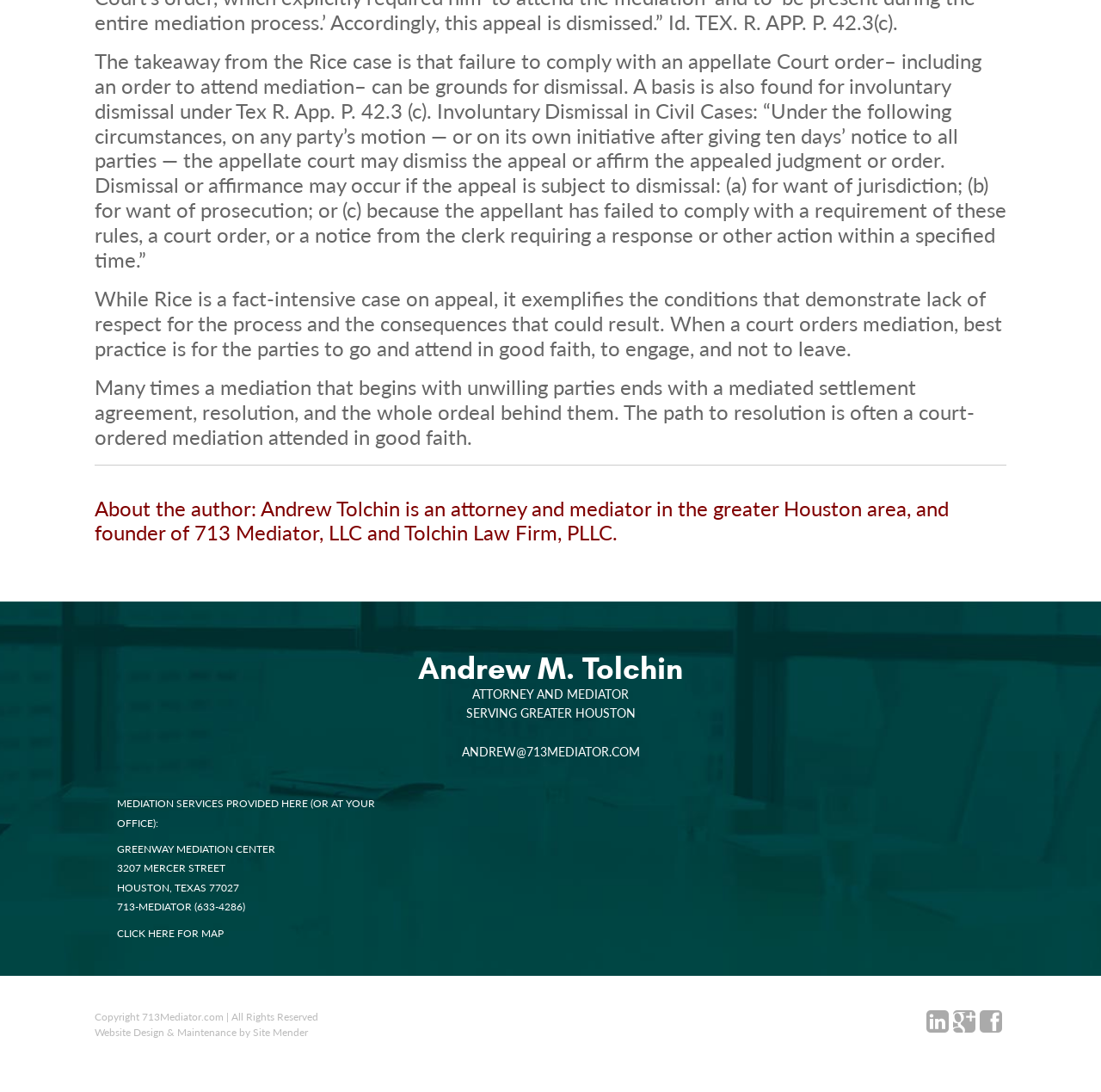Using the format (top-left x, top-left y, bottom-right x, bottom-right y), provide the bounding box coordinates for the described UI element. All values should be floating point numbers between 0 and 1: andrew@713mediator.com

[0.419, 0.681, 0.581, 0.695]